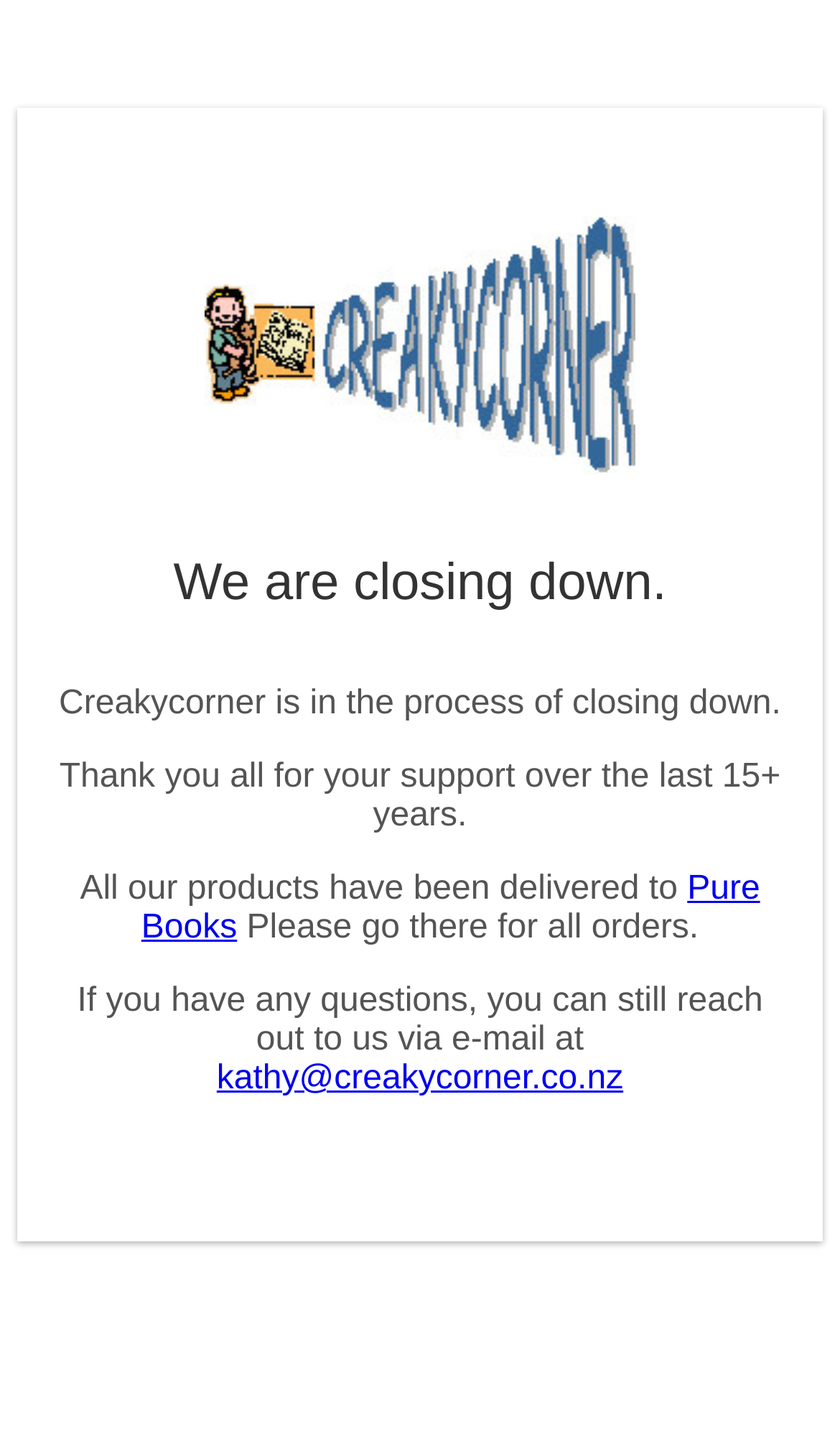Respond to the question below with a concise word or phrase:
Where have all products been delivered to?

Pure Books